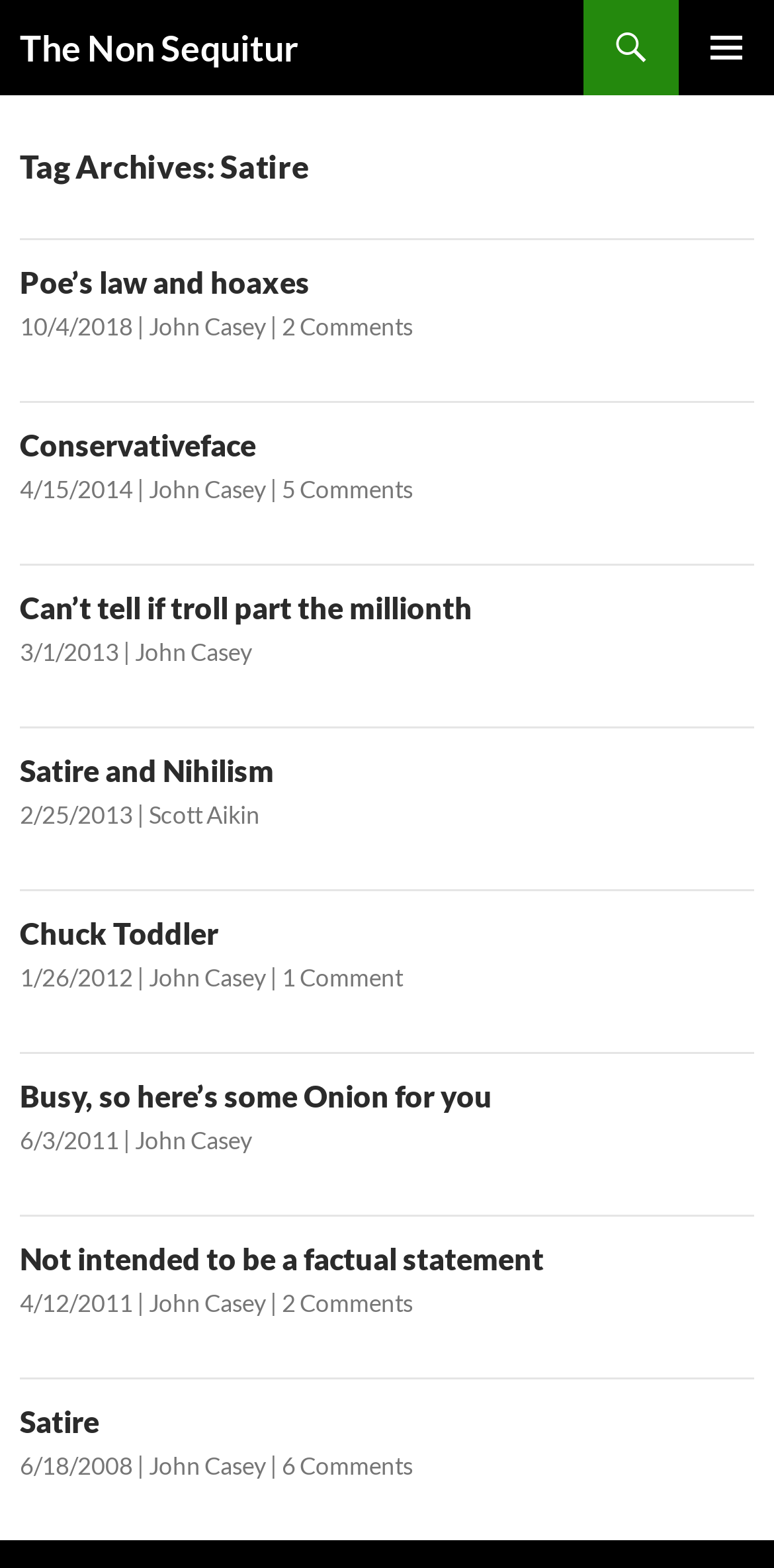Determine the bounding box coordinates for the area you should click to complete the following instruction: "Go to the 'The Non Sequitur' link".

[0.026, 0.0, 0.385, 0.061]